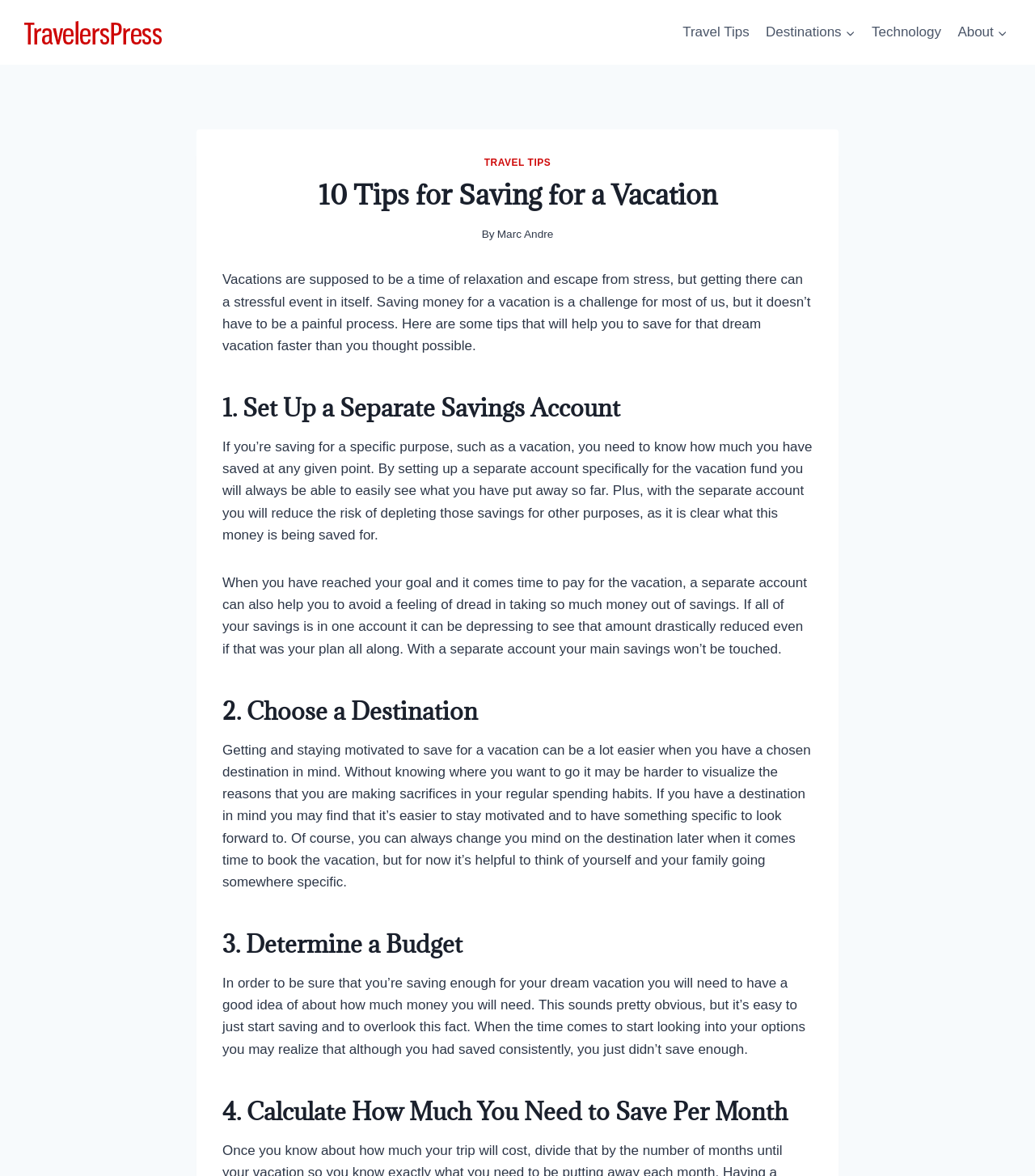Find the coordinates for the bounding box of the element with this description: "Travel Tips".

[0.468, 0.133, 0.532, 0.143]